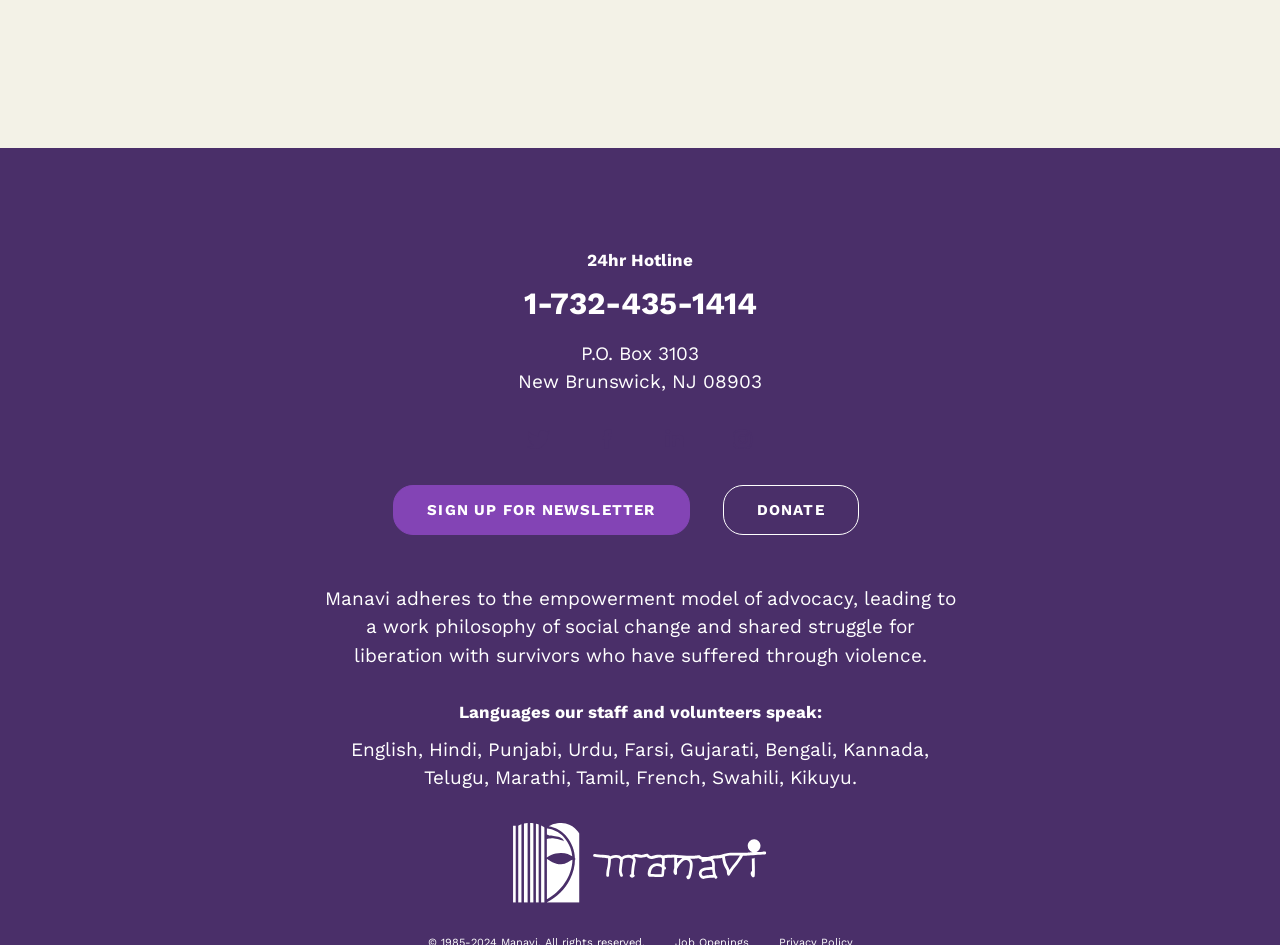Predict the bounding box coordinates of the UI element that matches this description: "Donate". The coordinates should be in the format [left, top, right, bottom] with each value between 0 and 1.

[0.565, 0.513, 0.671, 0.566]